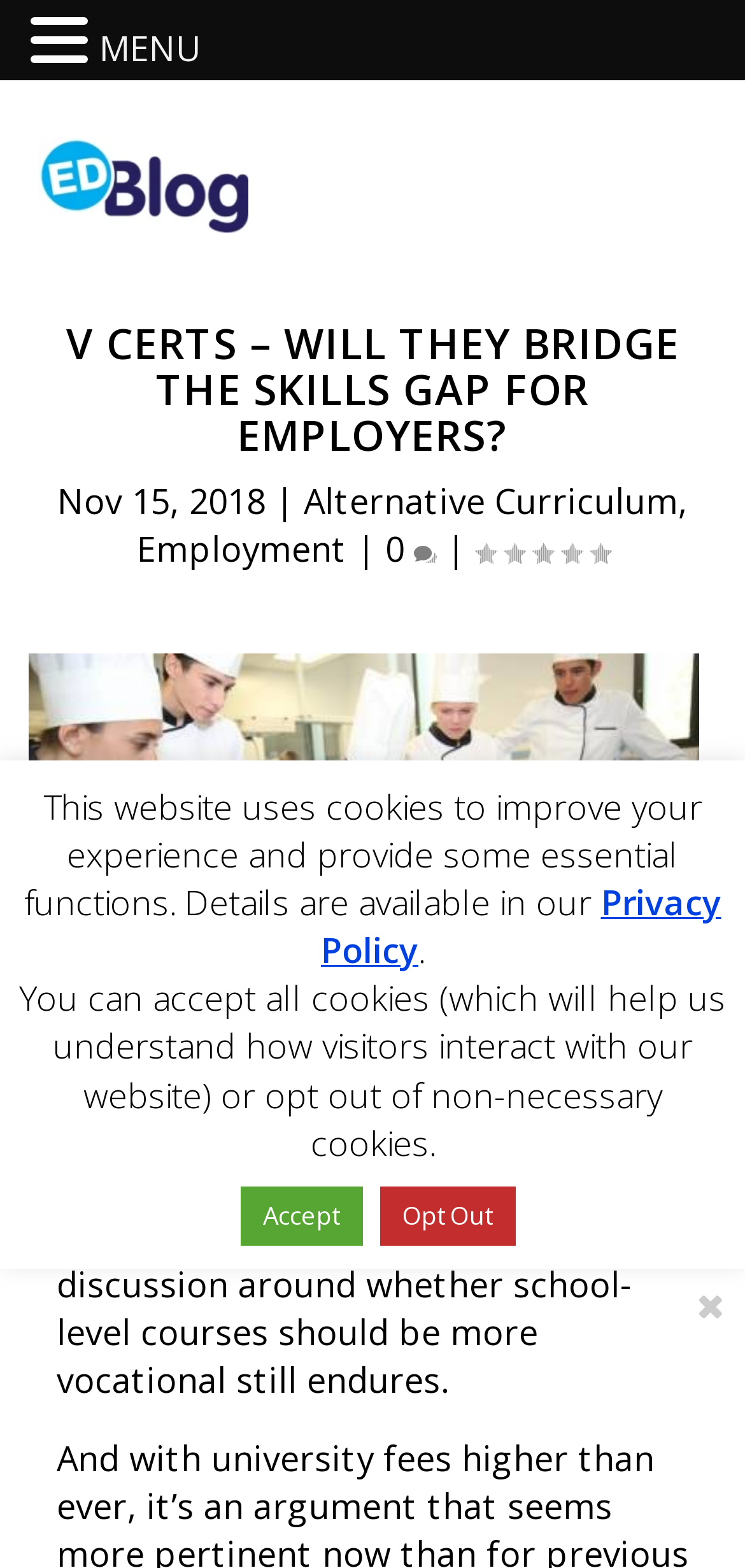Find the bounding box coordinates of the clickable element required to execute the following instruction: "View the comments". Provide the coordinates as four float numbers between 0 and 1, i.e., [left, top, right, bottom].

[0.517, 0.335, 0.586, 0.364]